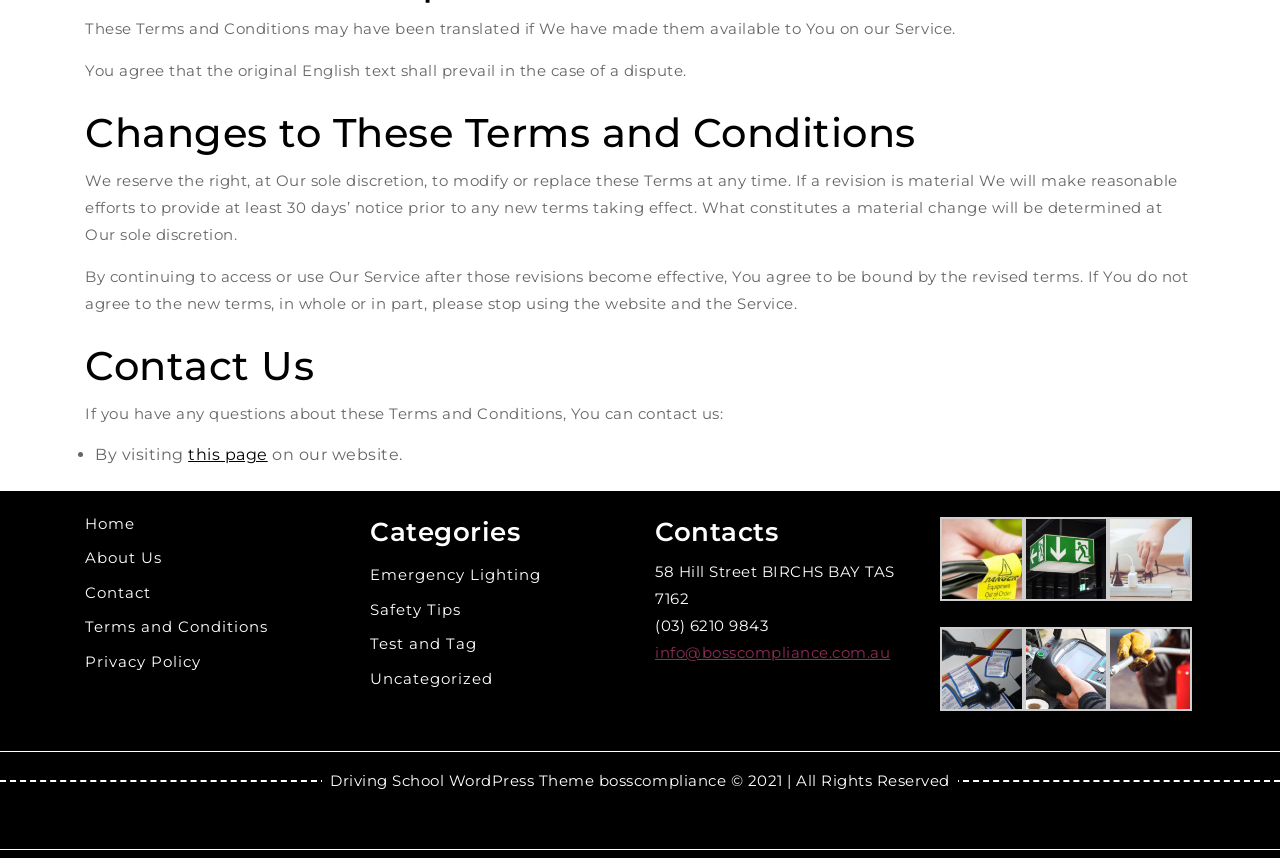Pinpoint the bounding box coordinates for the area that should be clicked to perform the following instruction: "Contact us through this page".

[0.147, 0.518, 0.209, 0.541]